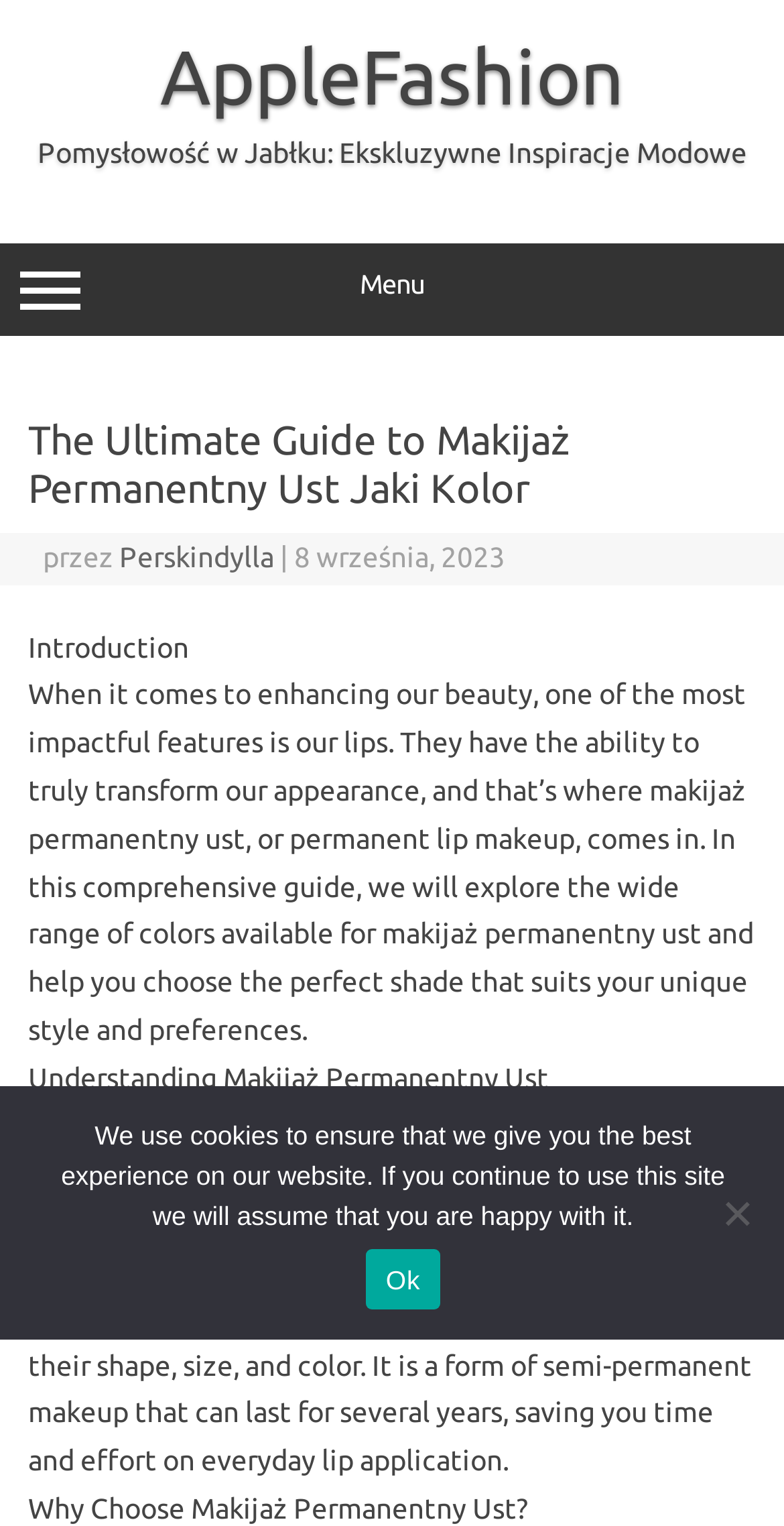Given the element description, predict the bounding box coordinates in the format (top-left x, top-left y, bottom-right x, bottom-right y), using floating point numbers between 0 and 1: AppleFashion

[0.204, 0.022, 0.796, 0.078]